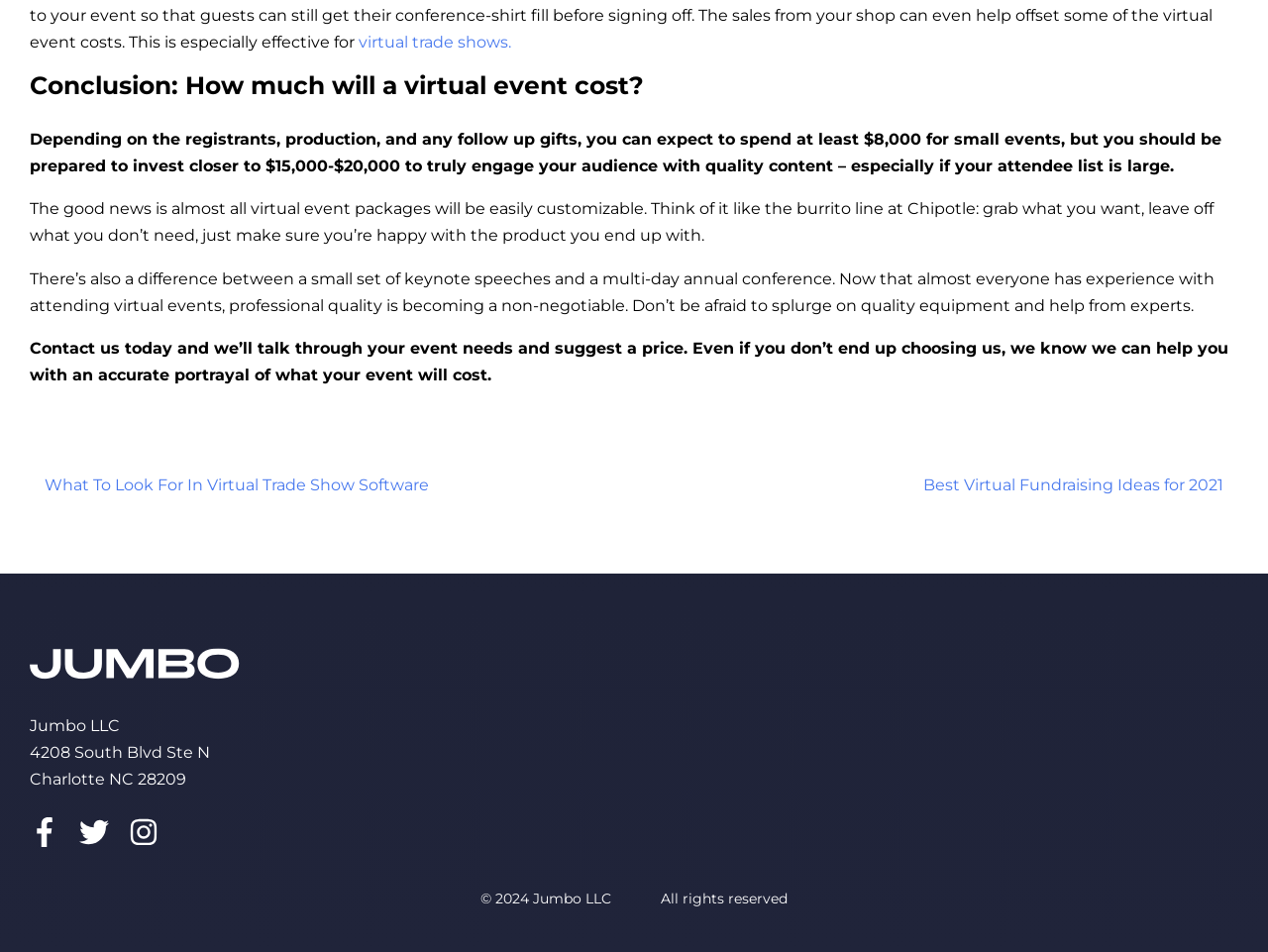Using the provided element description "virtual trade shows.", determine the bounding box coordinates of the UI element.

[0.283, 0.034, 0.403, 0.054]